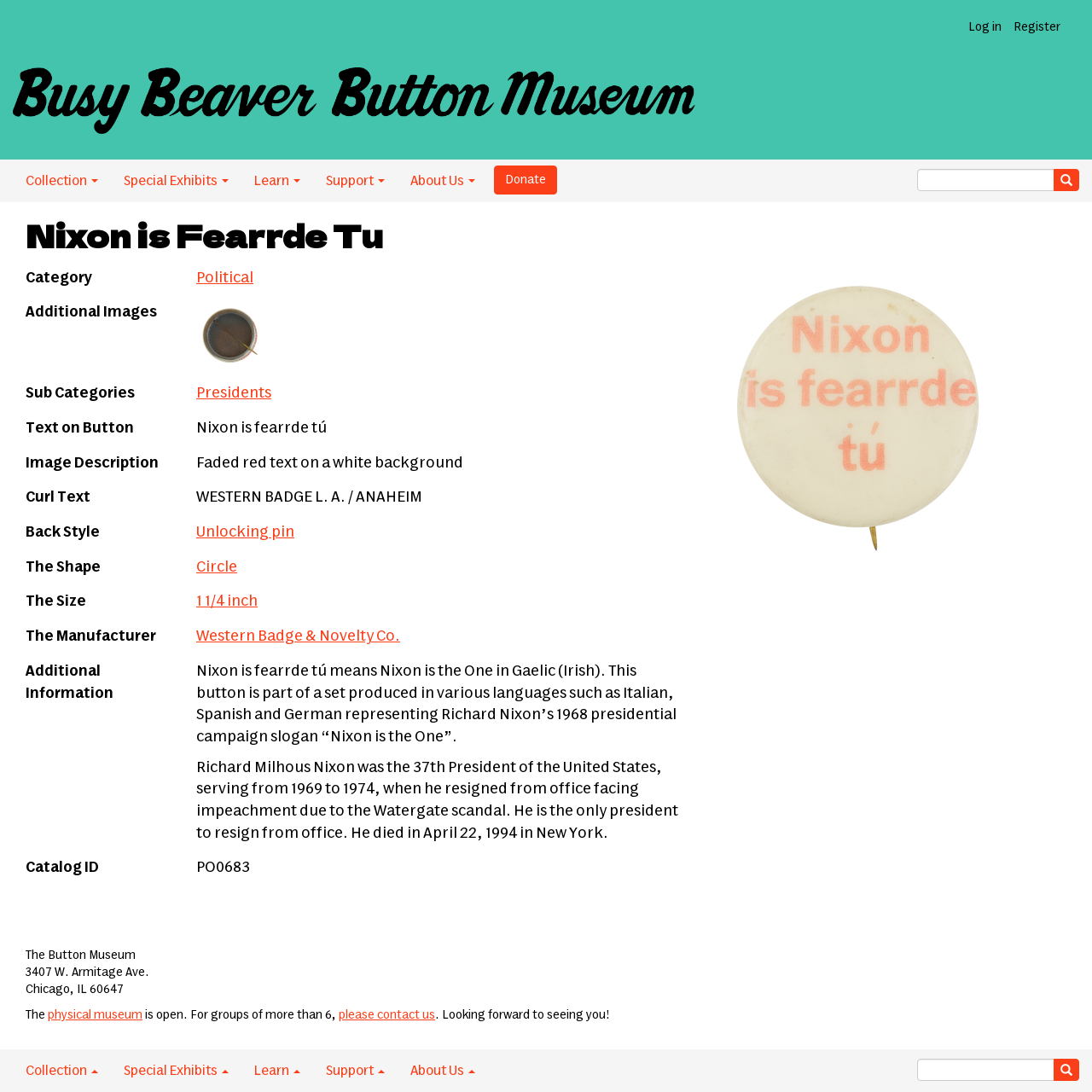Identify the bounding box coordinates of the HTML element based on this description: "1 1/4 inch".

[0.18, 0.544, 0.236, 0.558]